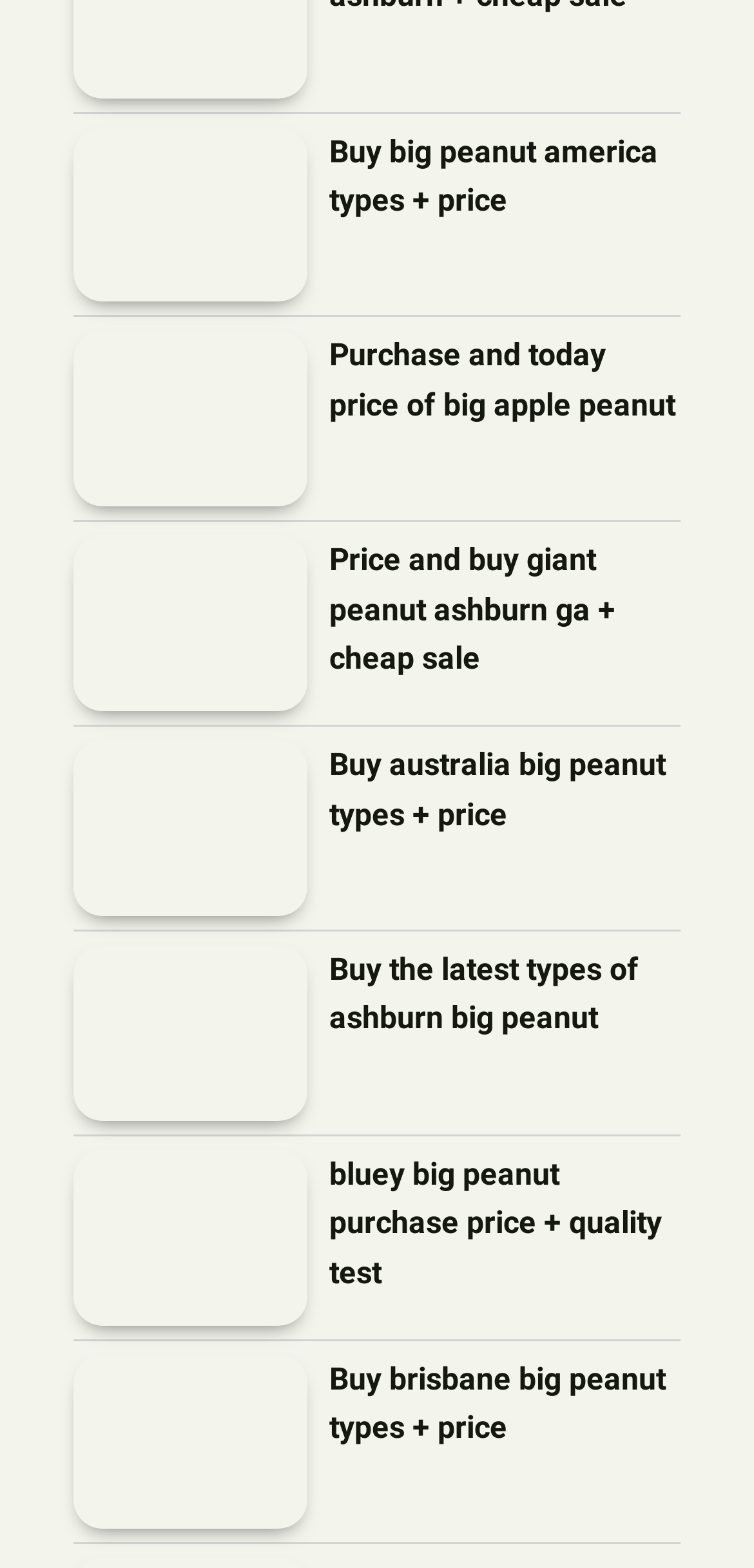What is the topic of the first image?
Please give a detailed and thorough answer to the question, covering all relevant points.

The first image is located at the top-left corner of the webpage, with a bounding box coordinate of [0.097, 0.081, 0.408, 0.193]. The OCR text associated with this image is 'Buy big peanut America types + price', which suggests that the topic of the image is related to big peanuts in America.